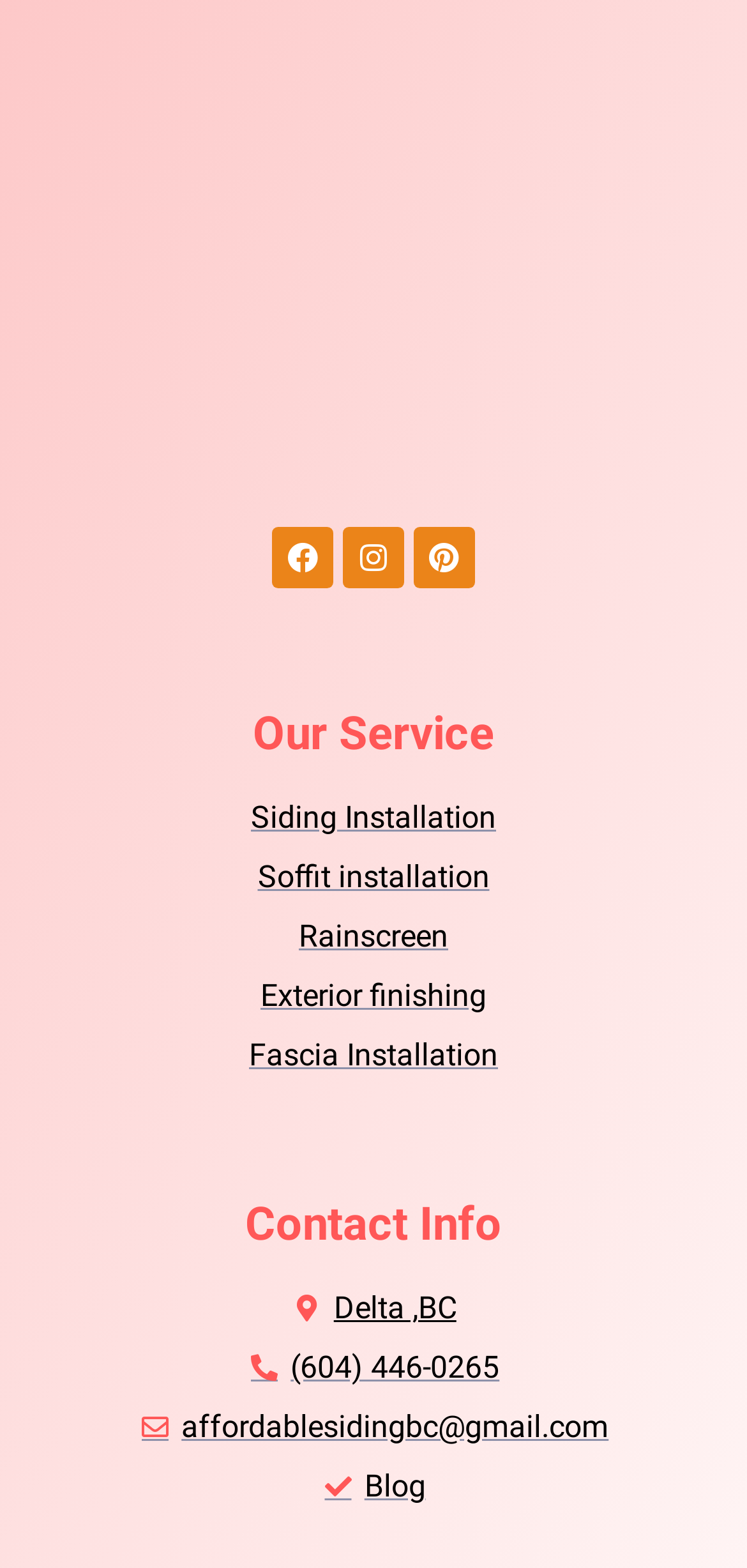Please find the bounding box coordinates of the element's region to be clicked to carry out this instruction: "Get contact information".

[0.108, 0.767, 0.892, 0.796]